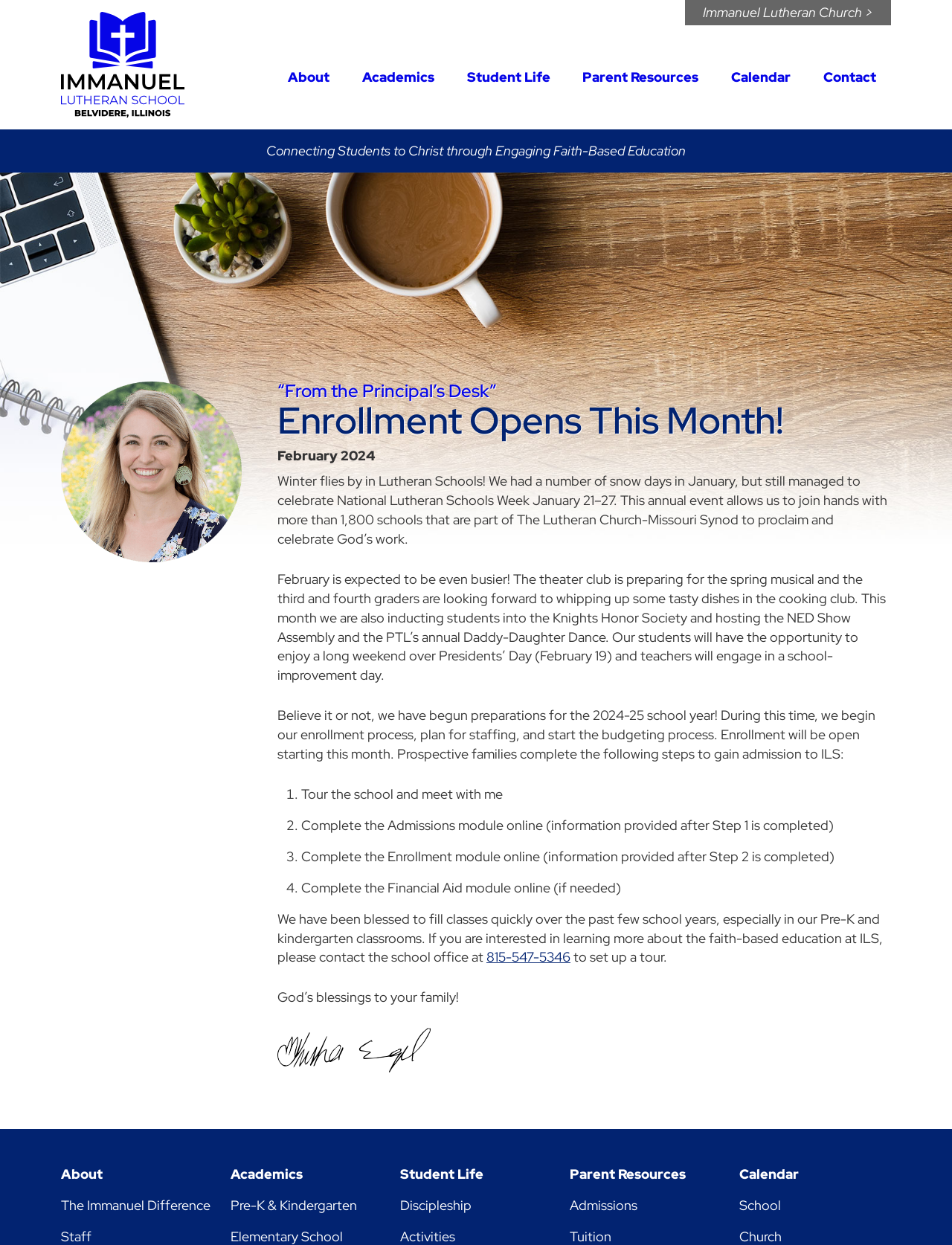Please locate the bounding box coordinates of the element that should be clicked to complete the given instruction: "Click the 'About' button".

[0.287, 0.049, 0.362, 0.075]